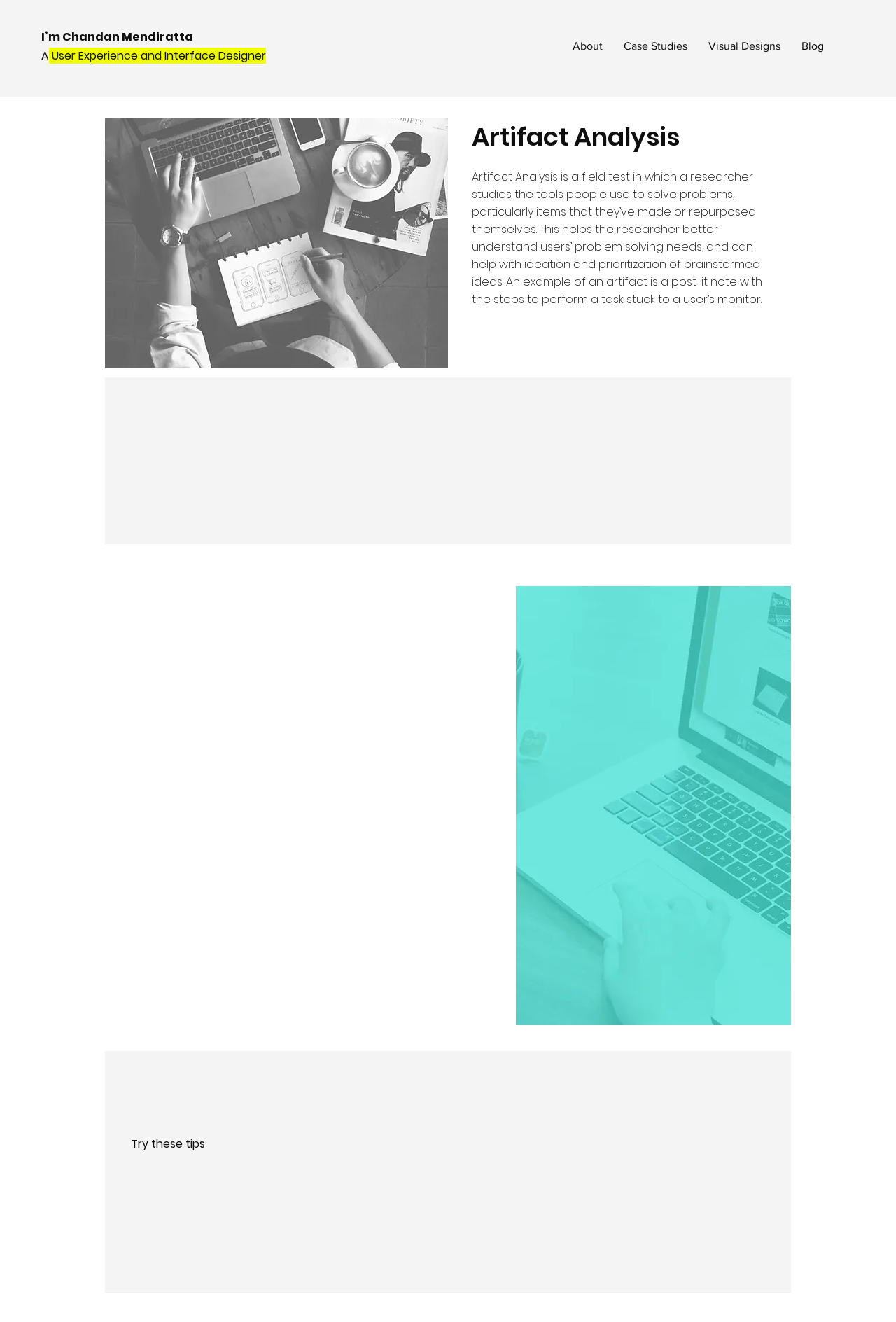Find the bounding box coordinates of the area that needs to be clicked in order to achieve the following instruction: "Read 'Artifact Analysis' heading". The coordinates should be specified as four float numbers between 0 and 1, i.e., [left, top, right, bottom].

[0.527, 0.089, 0.839, 0.118]